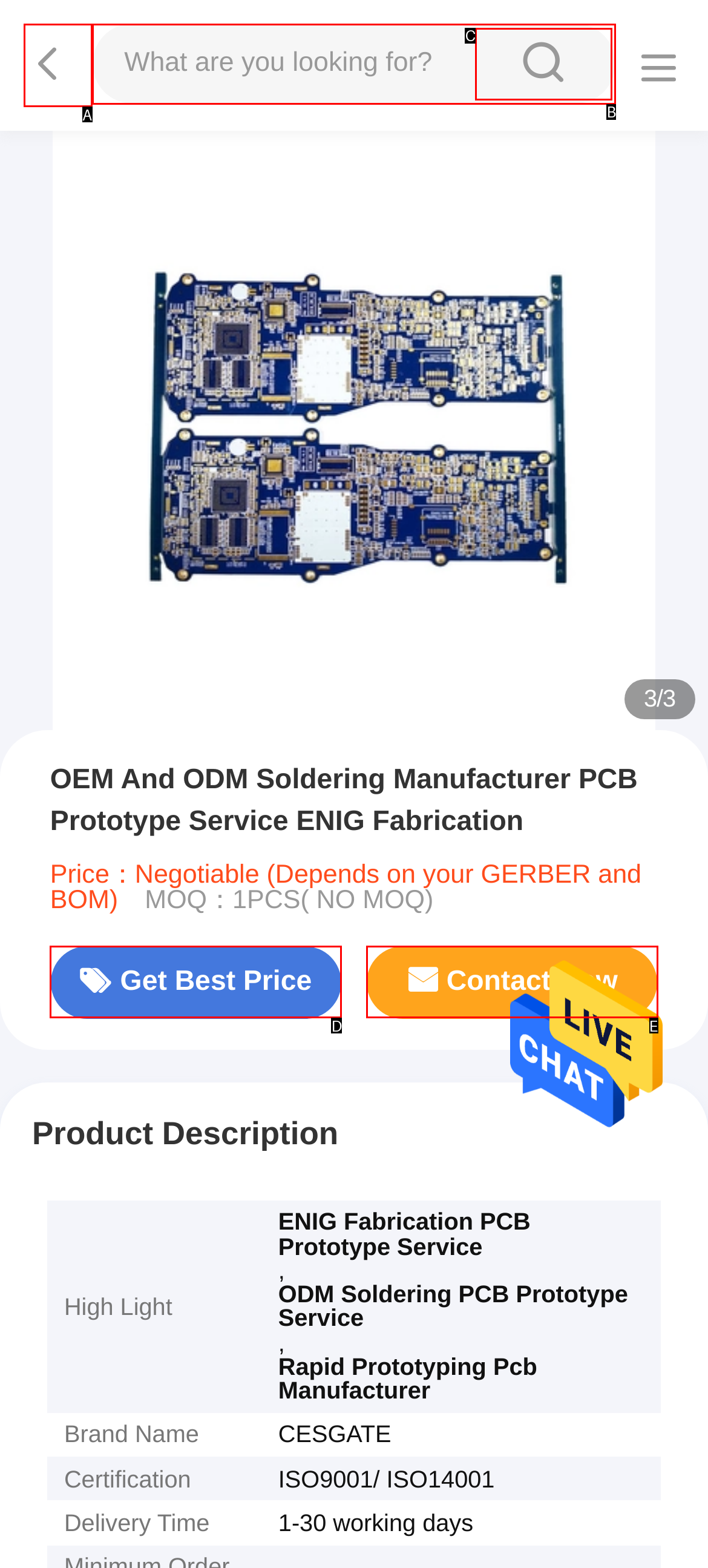Pick the option that best fits the description: Get Best Price. Reply with the letter of the matching option directly.

D